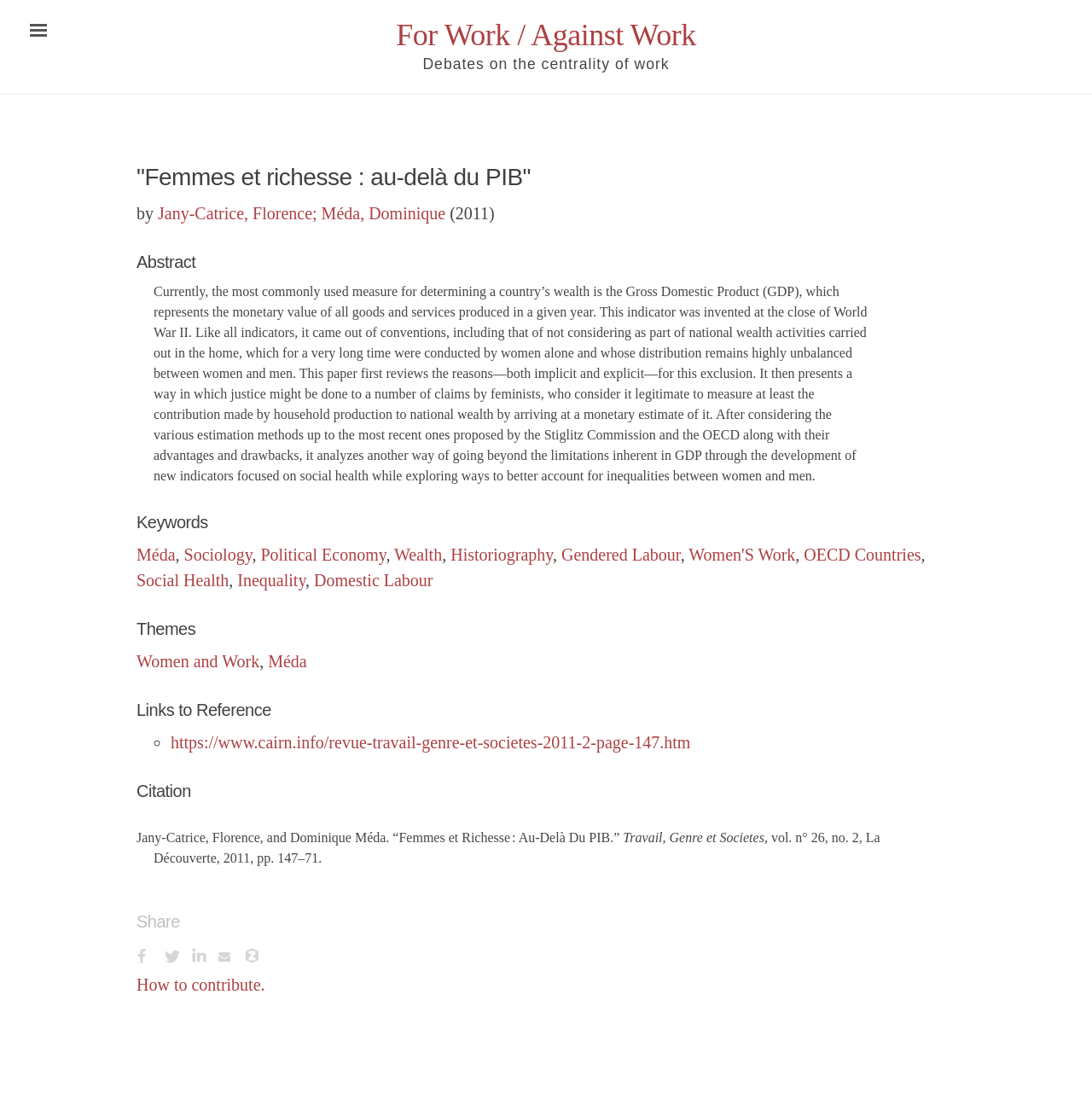Who are the authors of the article?
Please give a well-detailed answer to the question.

The authors of the article can be found in the link element with the text 'Jany-Catrice, Florence; Méda, Dominique'. This link is located below the title of the article and provides the names of the authors.